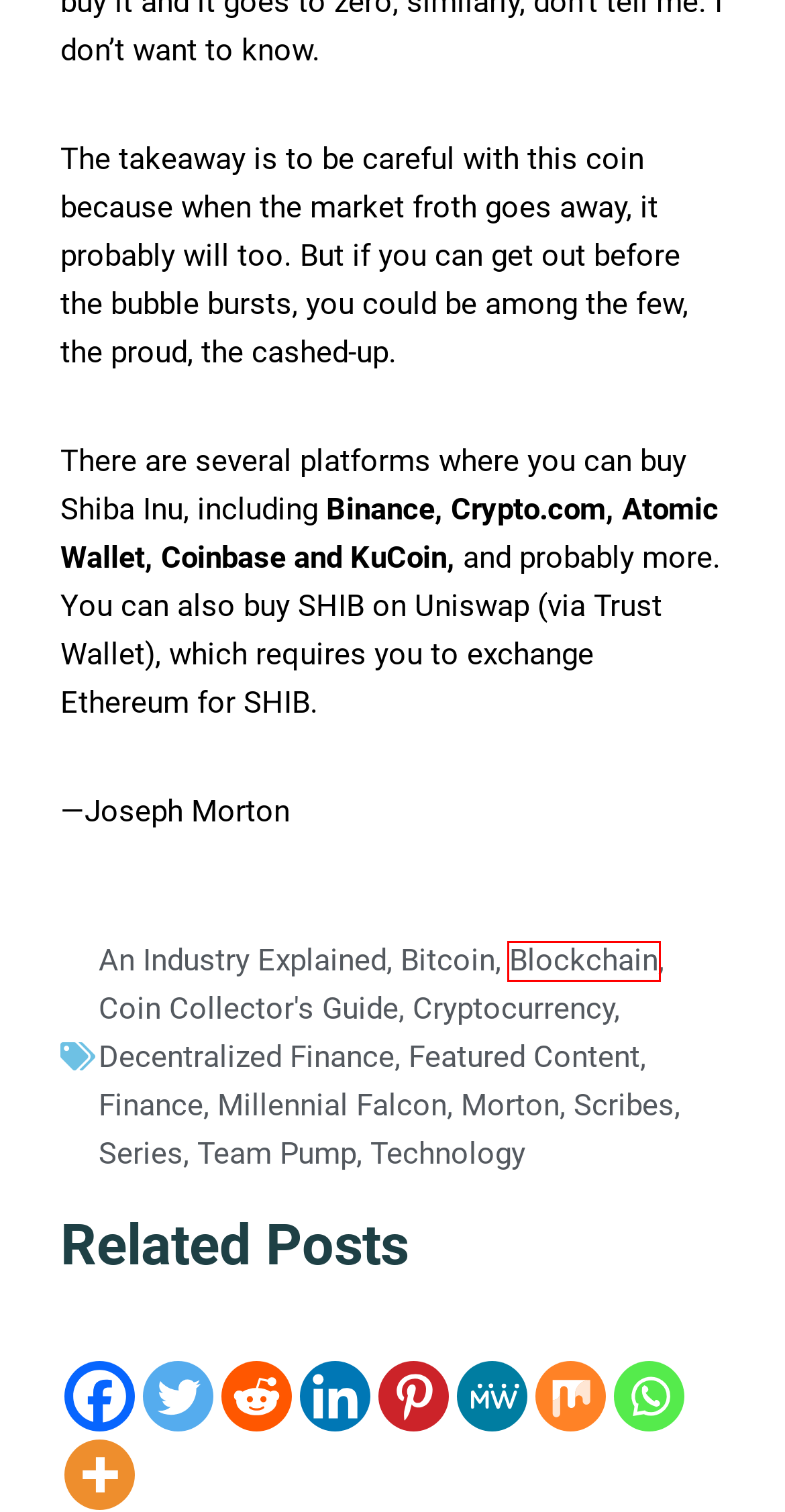You are given a screenshot depicting a webpage with a red bounding box around a UI element. Select the description that best corresponds to the new webpage after clicking the selected element. Here are the choices:
A. Team Pump Archives - Equity.Guru
B. Morton Archives - Equity.Guru
C. Technology Archives - Equity.Guru
D. Blockchain Archives - Equity.Guru
E. Bitcoin Archives - Equity.Guru
F. Cryptocurrency Archives - Equity.Guru
G. Millennial Falcon Archives - Equity.Guru
H. Series Archives - Equity.Guru

D